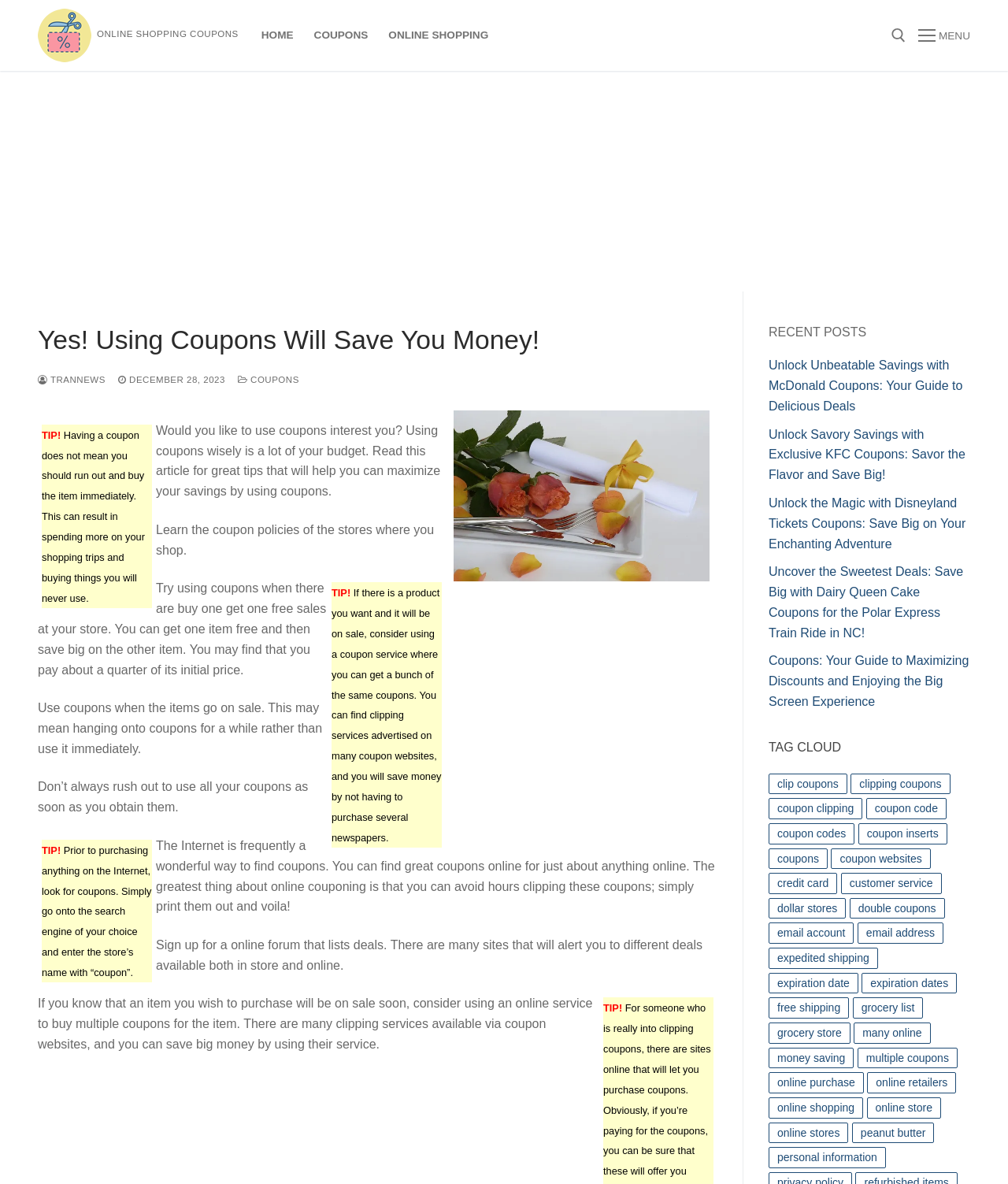Based on the image, give a detailed response to the question: What is the theme of the first recent post?

The first recent post is titled 'Unlock Unbeatable Savings with McDonald Coupons: Your Guide to Delicious Deals', indicating that the theme of this post is related to using coupons at McDonald's.